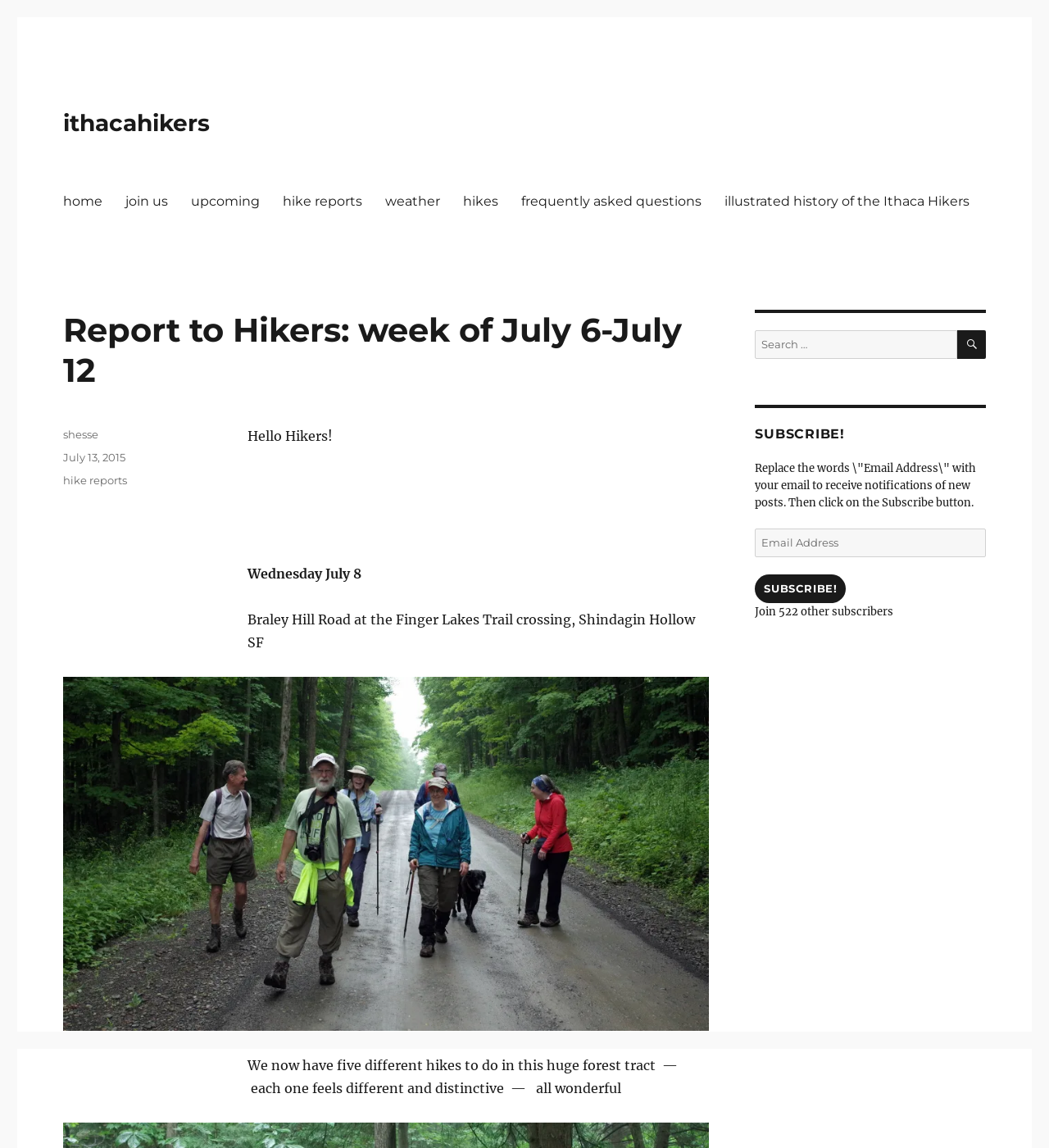Use a single word or phrase to answer the question: 
What is the author of the post?

shesse